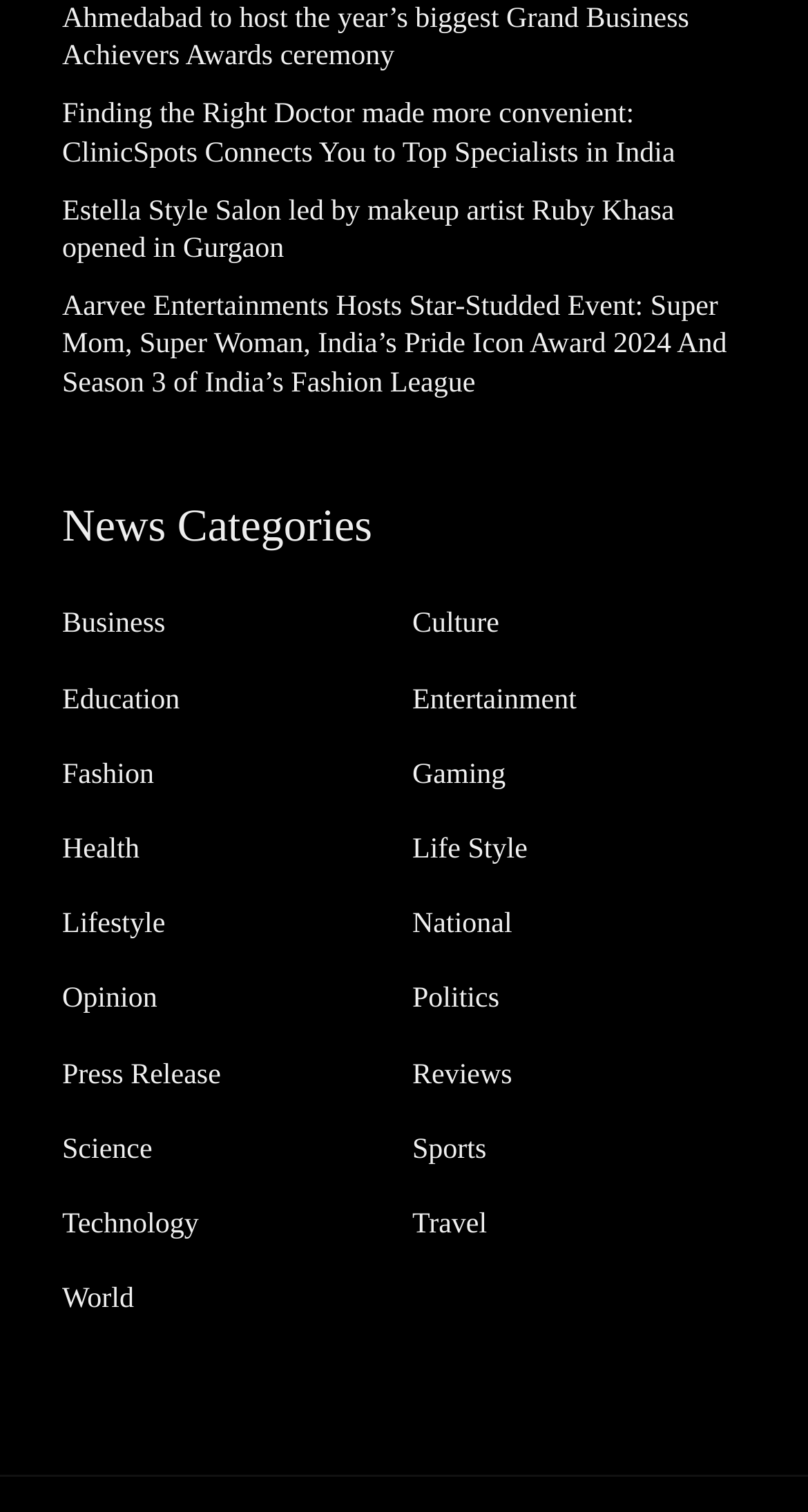Please give a succinct answer to the question in one word or phrase:
What is the event hosted by Aarvee Entertainments?

Star-Studded Event